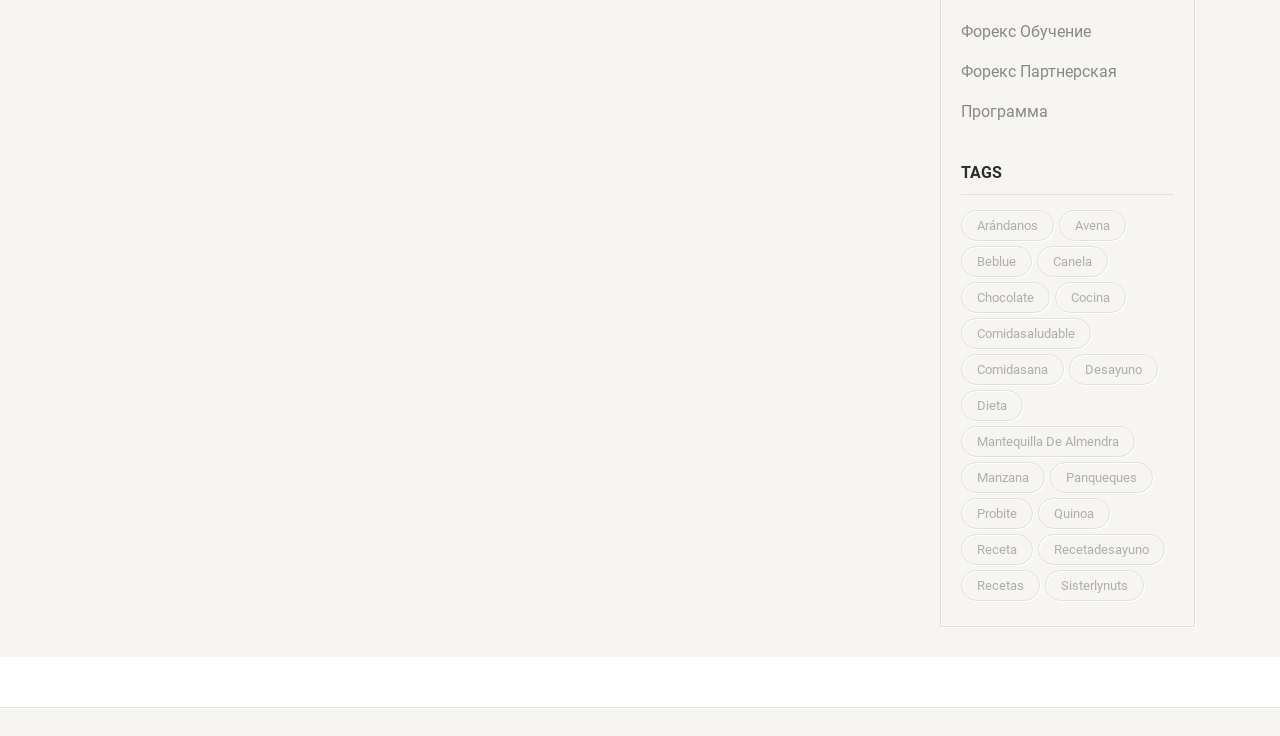How many tags have more than one element?
From the screenshot, supply a one-word or short-phrase answer.

3